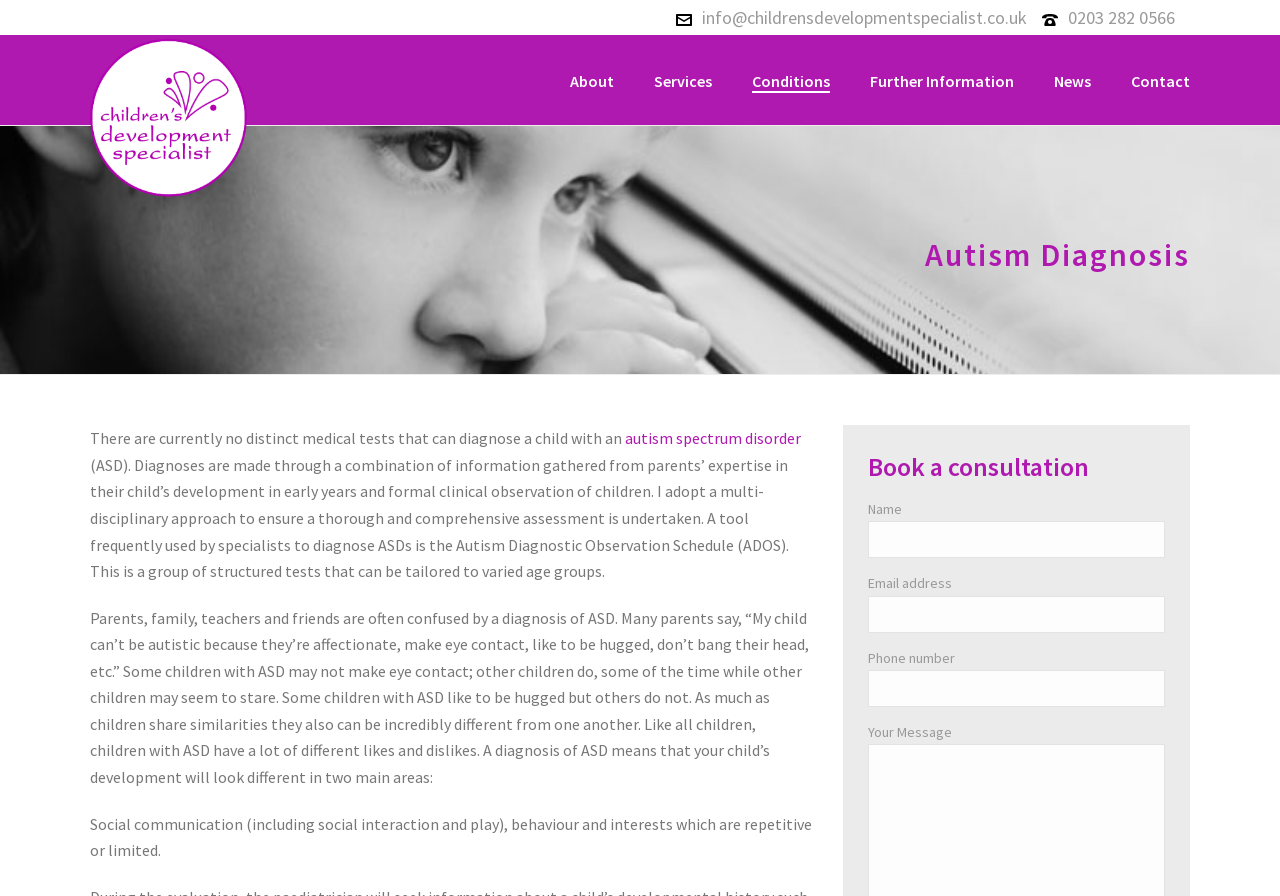Using the details in the image, give a detailed response to the question below:
What is the phone number to contact the clinic?

I found the phone number by looking at the top-right corner of the webpage, where there is a link with the phone number '0203 282 0566'.